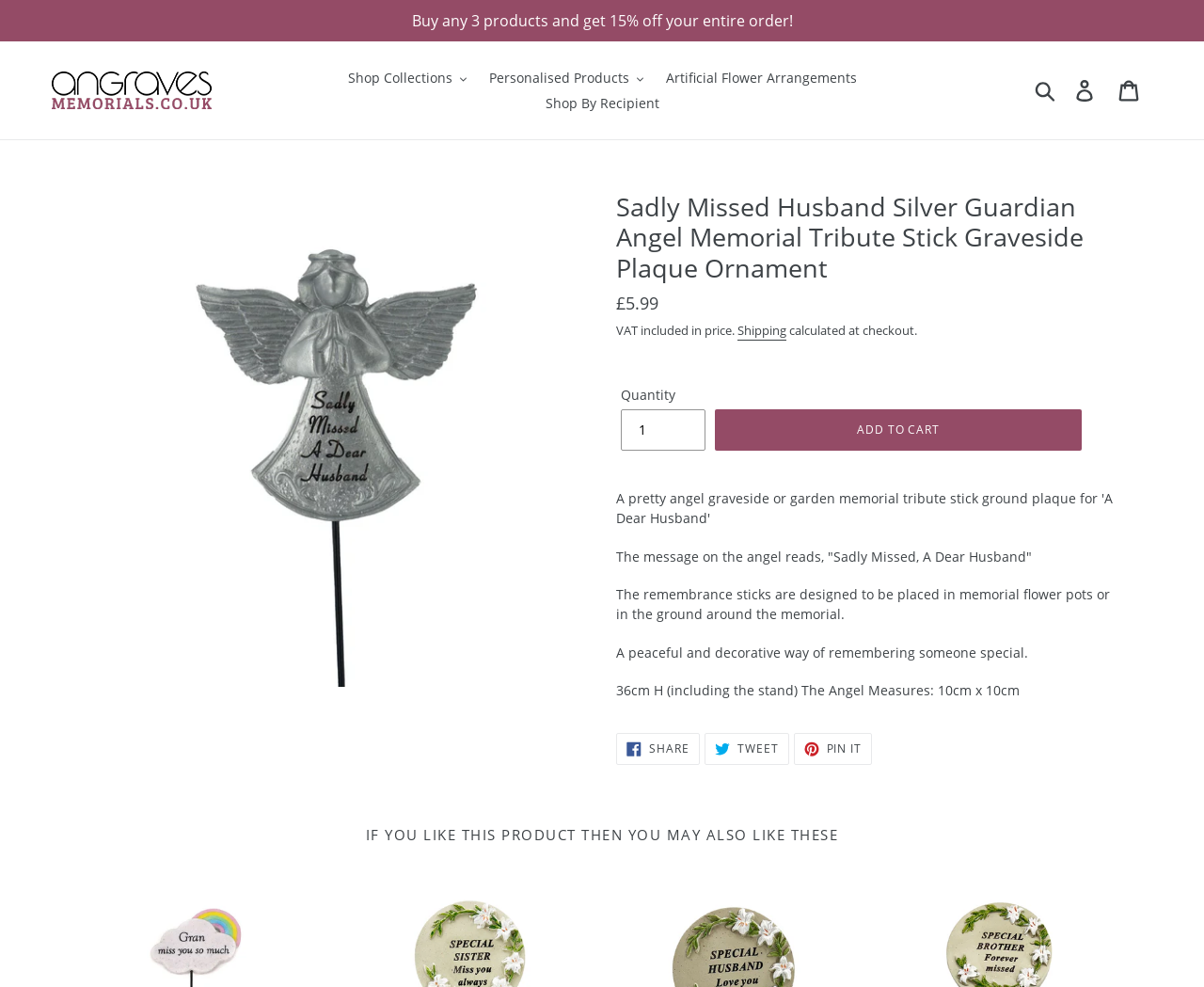Please identify the bounding box coordinates of the area I need to click to accomplish the following instruction: "Log in to your account".

[0.884, 0.071, 0.92, 0.112]